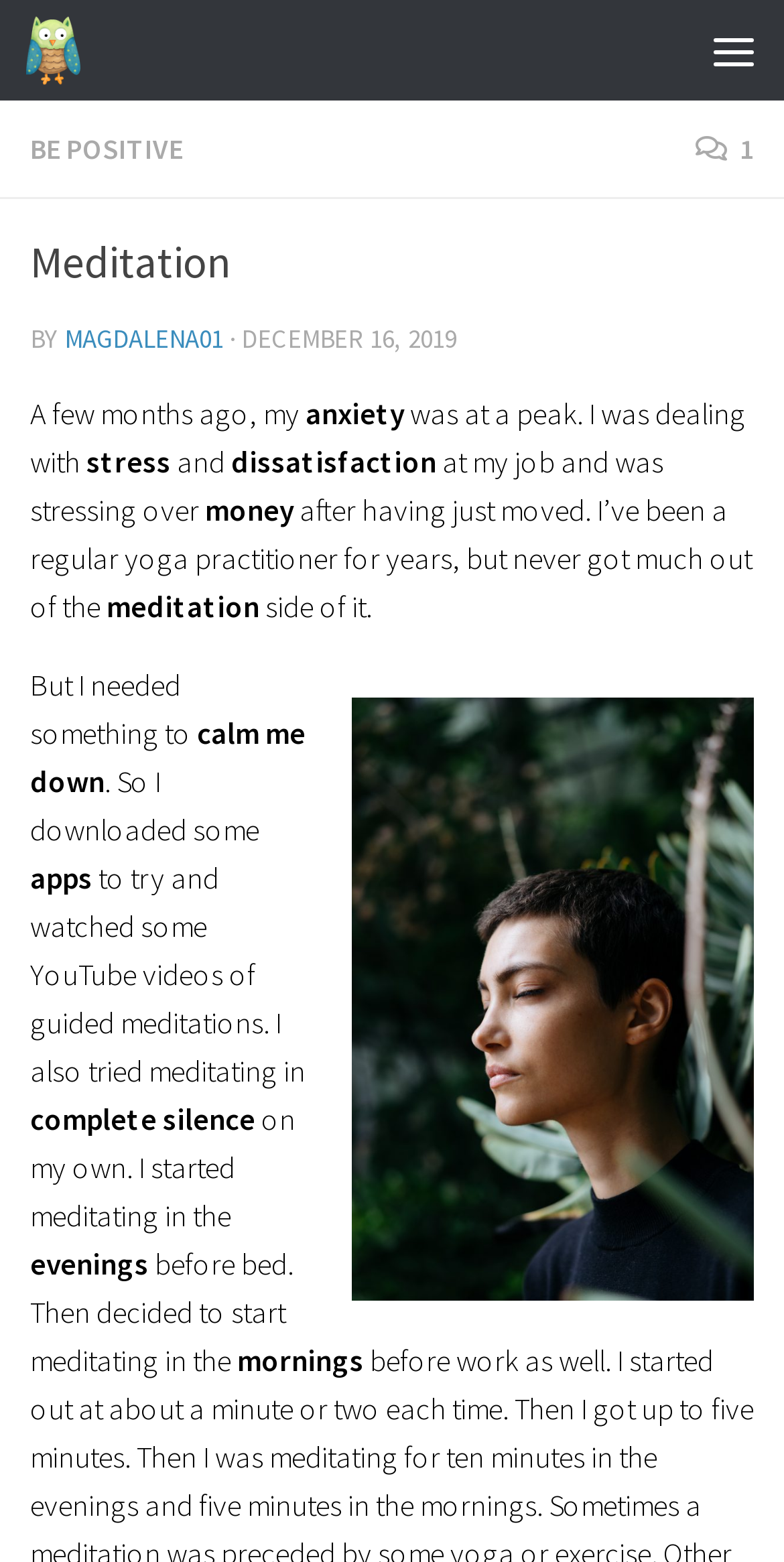Bounding box coordinates are specified in the format (top-left x, top-left y, bottom-right x, bottom-right y). All values are floating point numbers bounded between 0 and 1. Please provide the bounding box coordinate of the region this sentence describes: Be Positive

[0.038, 0.084, 0.233, 0.107]